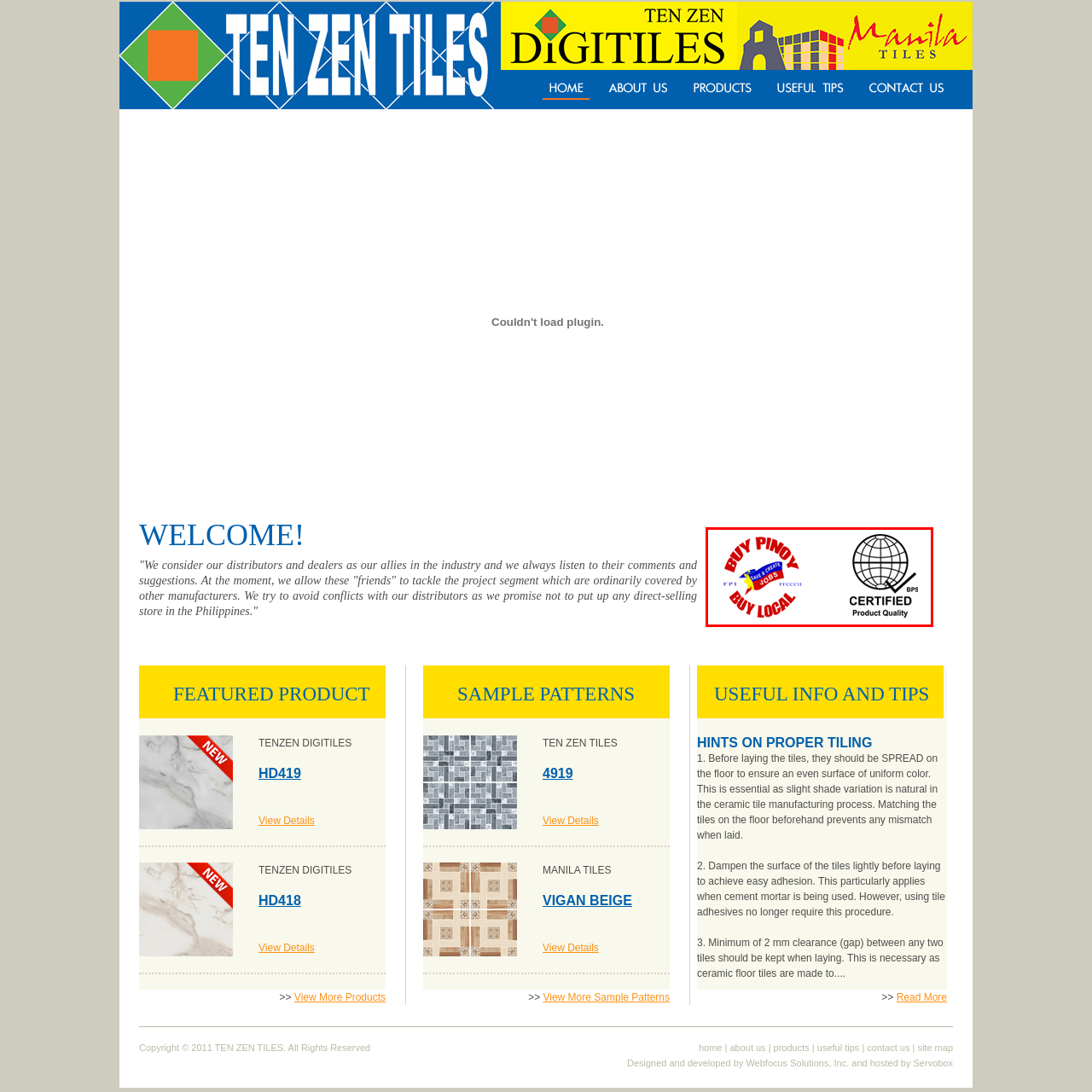What does the 'CERTIFIED Product Quality' logo represent?
Analyze the image marked by the red bounding box and respond with an in-depth answer considering the visual clues.

The 'CERTIFIED Product Quality' logo represents a commitment to high standards in products, verified by the Bureau of Philippine Standards (BPS), which assures consumers of the reliability and excellence of the products bearing this certification.